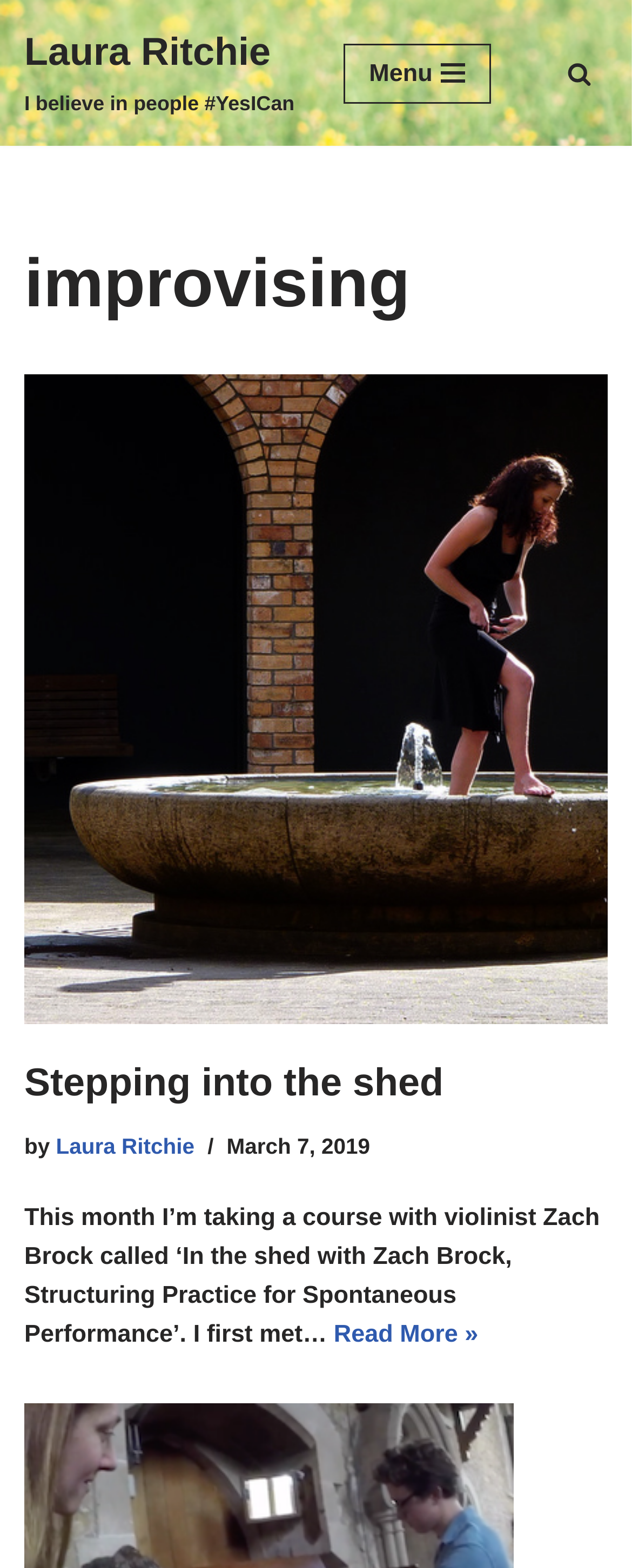Identify the bounding box coordinates necessary to click and complete the given instruction: "open navigation menu".

[0.543, 0.028, 0.777, 0.066]